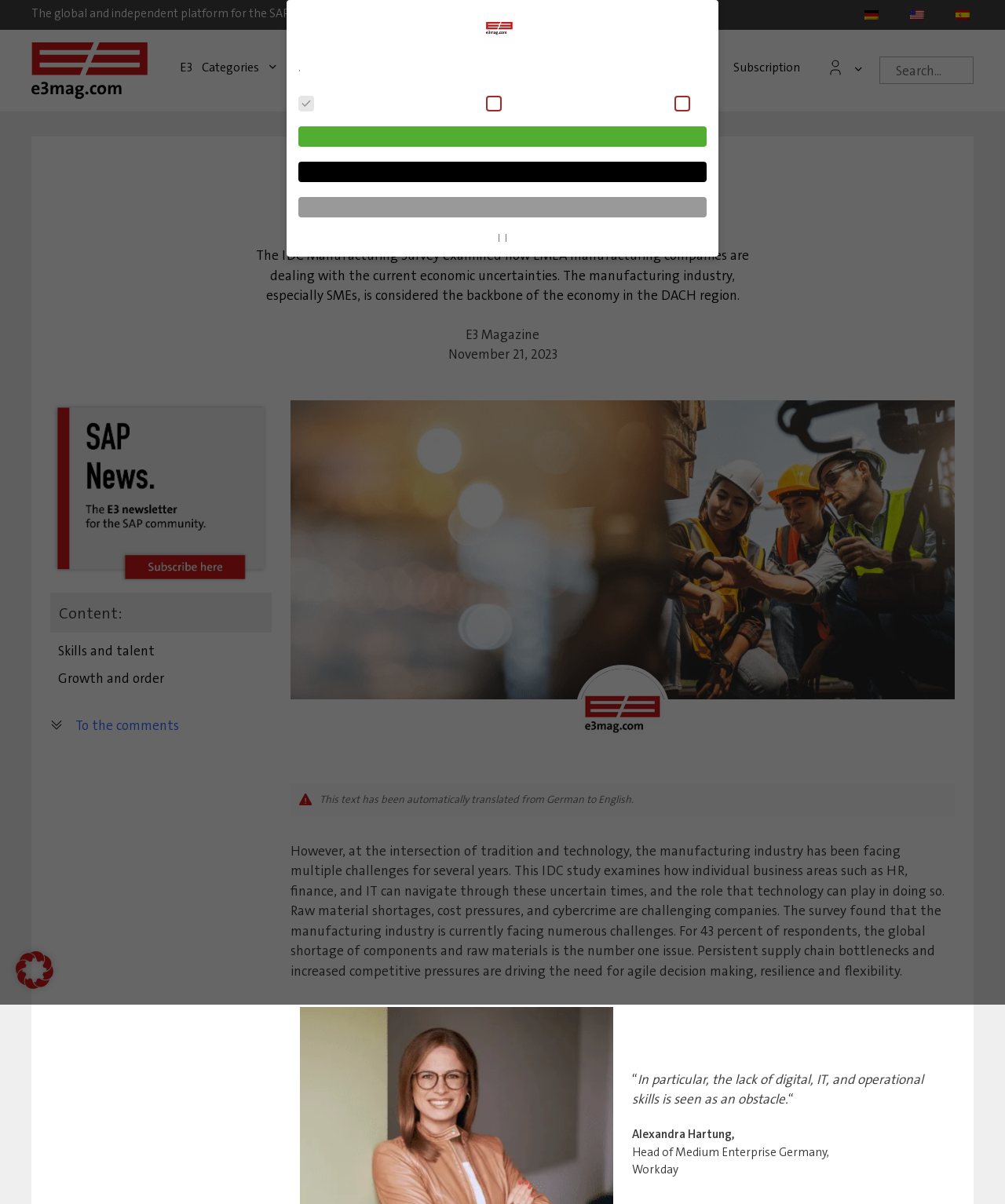What is the topic of the IDC study?
Using the image as a reference, give a one-word or short phrase answer.

Manufacturing industry